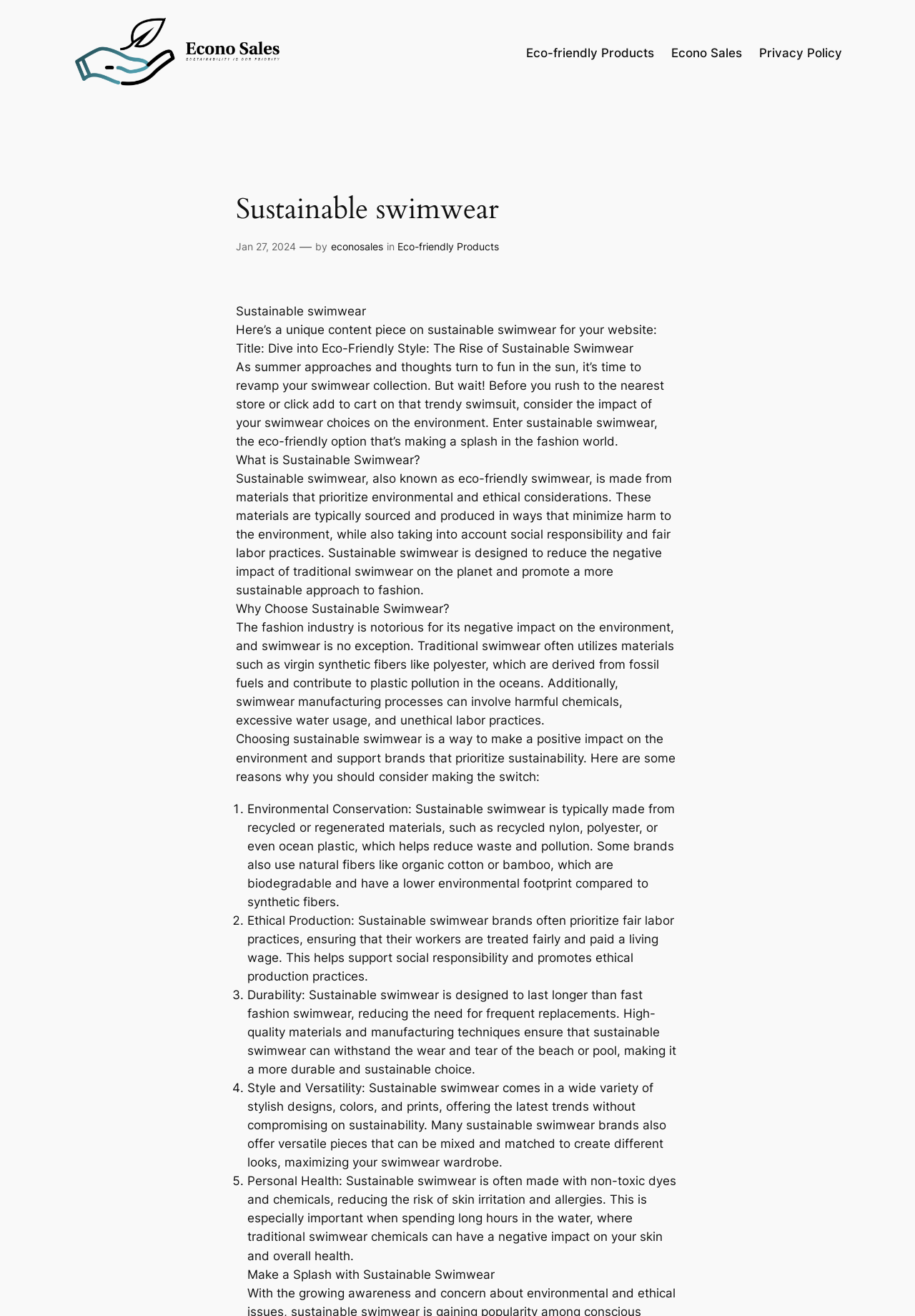Please respond to the question using a single word or phrase:
Why is sustainable swimwear important?

To reduce negative impact on the environment